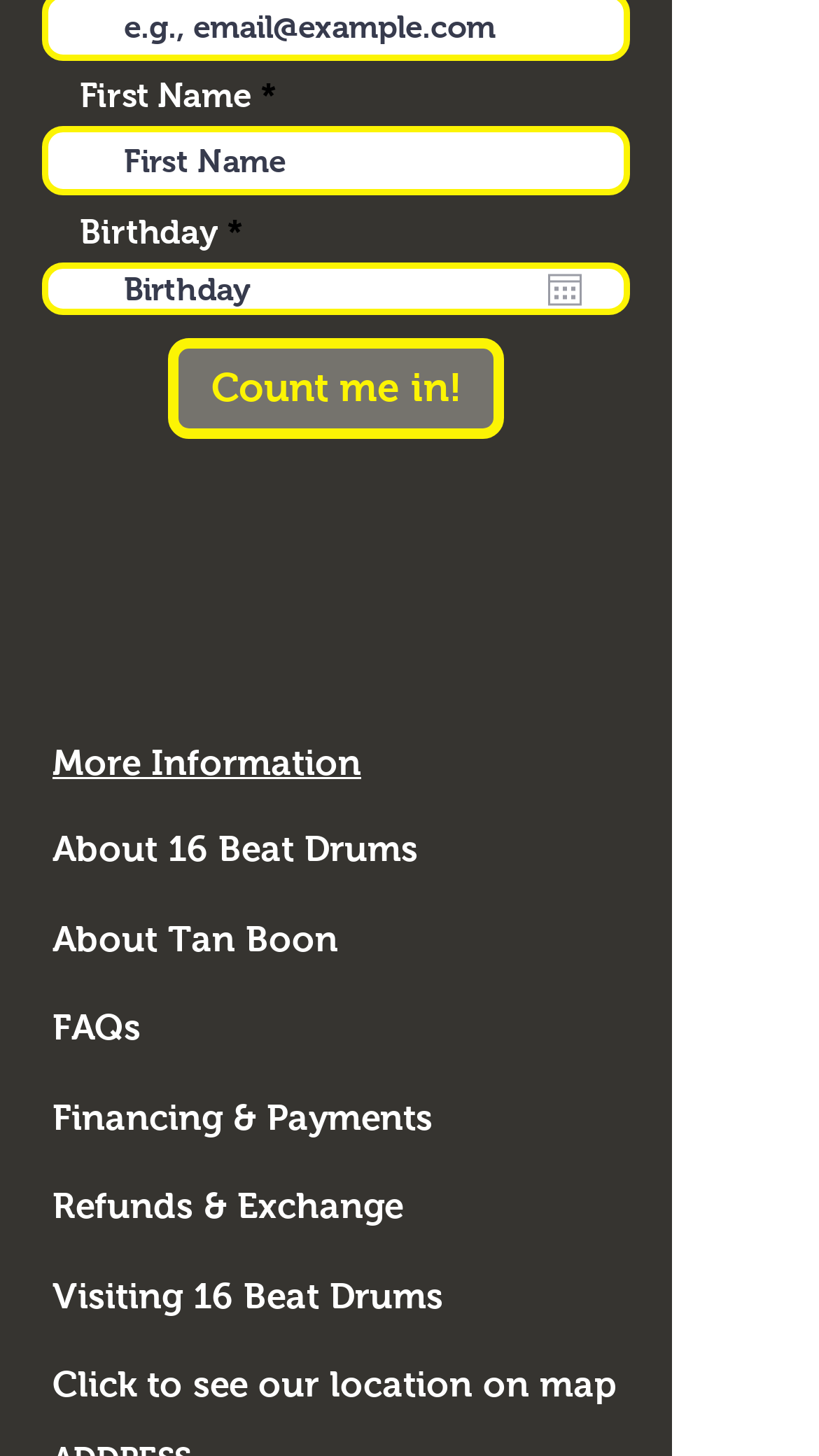Using the element description: "name="first-name" placeholder="First Name"", determine the bounding box coordinates for the specified UI element. The coordinates should be four float numbers between 0 and 1, [left, top, right, bottom].

[0.051, 0.087, 0.769, 0.134]